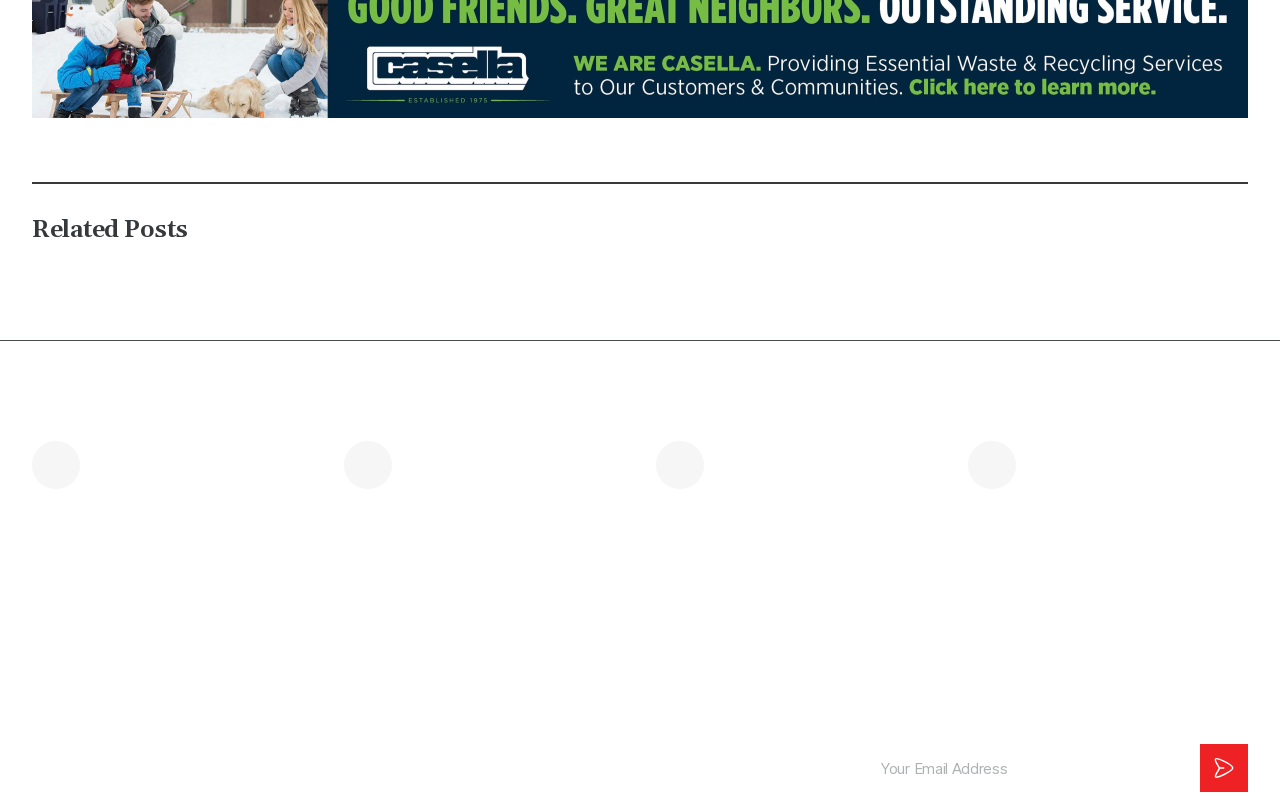Can you give a detailed response to the following question using the information from the image? What is the address of the location?

I found the address by looking at the 'Visit Our Location' section, which contains a link with the address '5465 U.S. 4 Killington, VT 05751'.